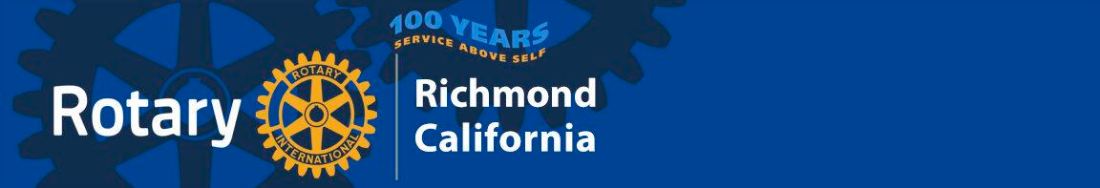What is the significance of '100 YEARS'?
Please ensure your answer is as detailed and informative as possible.

The caption highlights the phrase '100 YEARS' in bold, emphasizing the club's long-standing commitment to community service, which is a significant milestone in the Richmond, California Rotary Club's history.